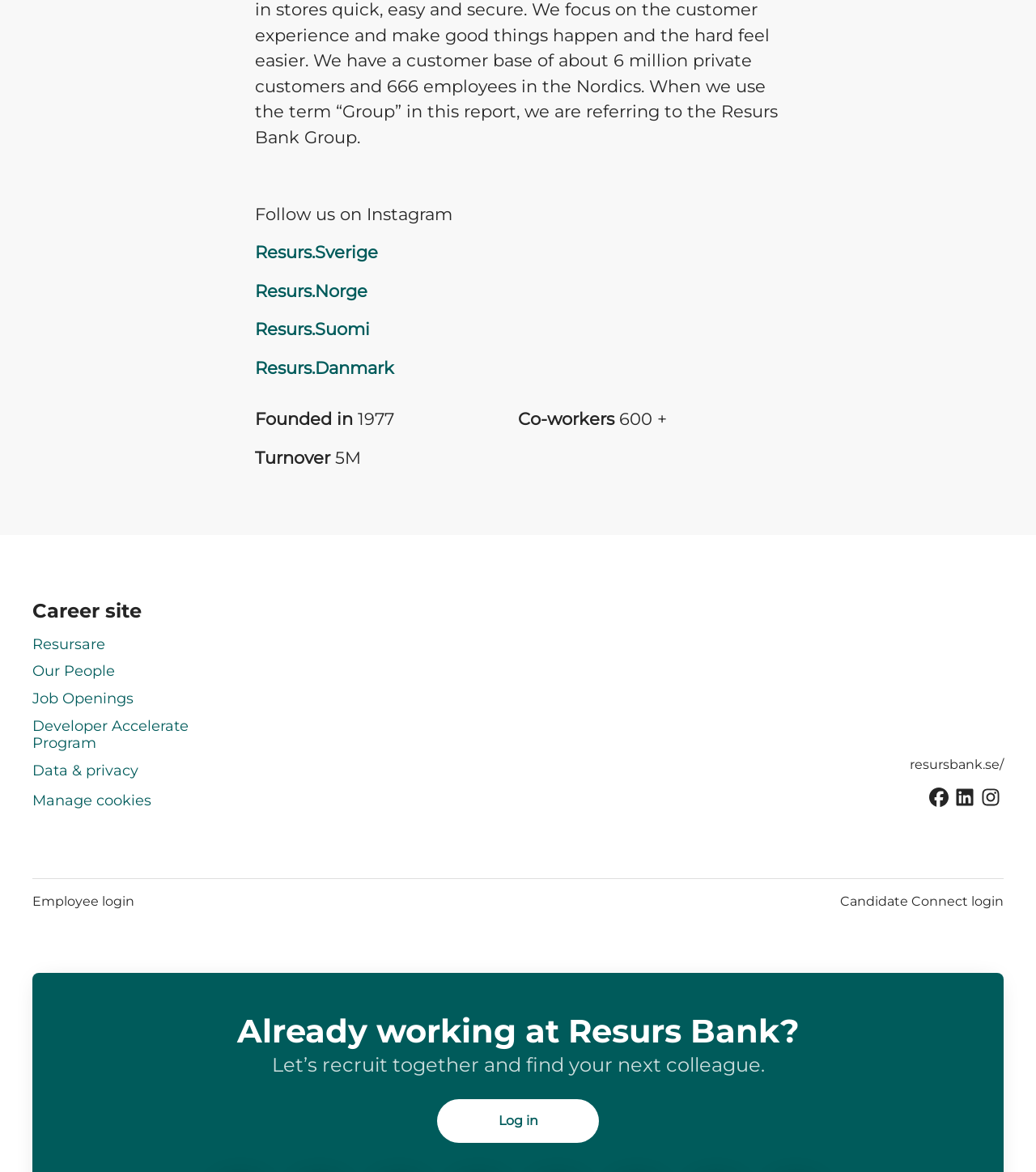Please identify the bounding box coordinates of where to click in order to follow the instruction: "Log in".

[0.422, 0.938, 0.578, 0.975]